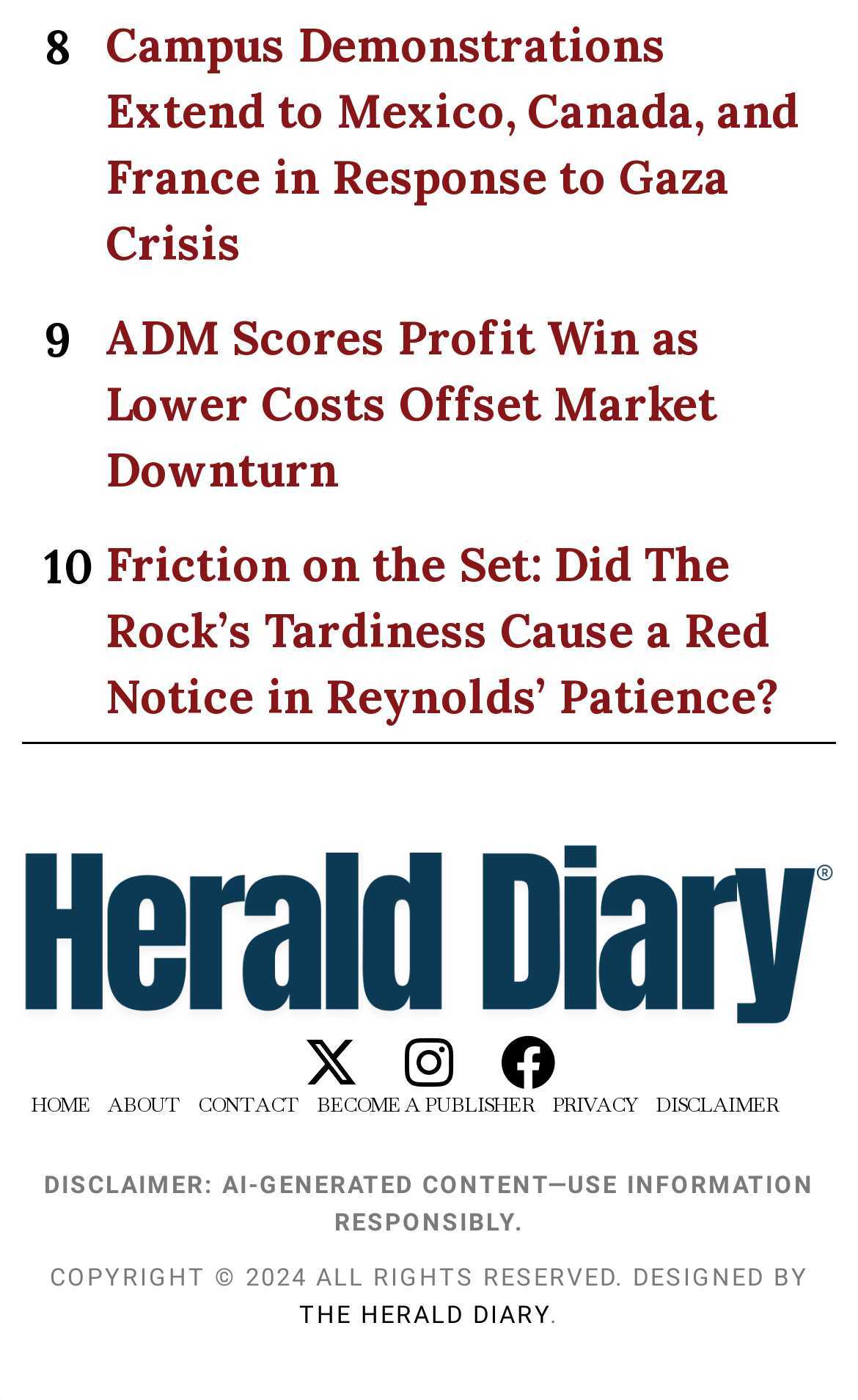Locate the bounding box coordinates of the item that should be clicked to fulfill the instruction: "Read the article about campus demonstrations".

[0.123, 0.009, 0.949, 0.198]